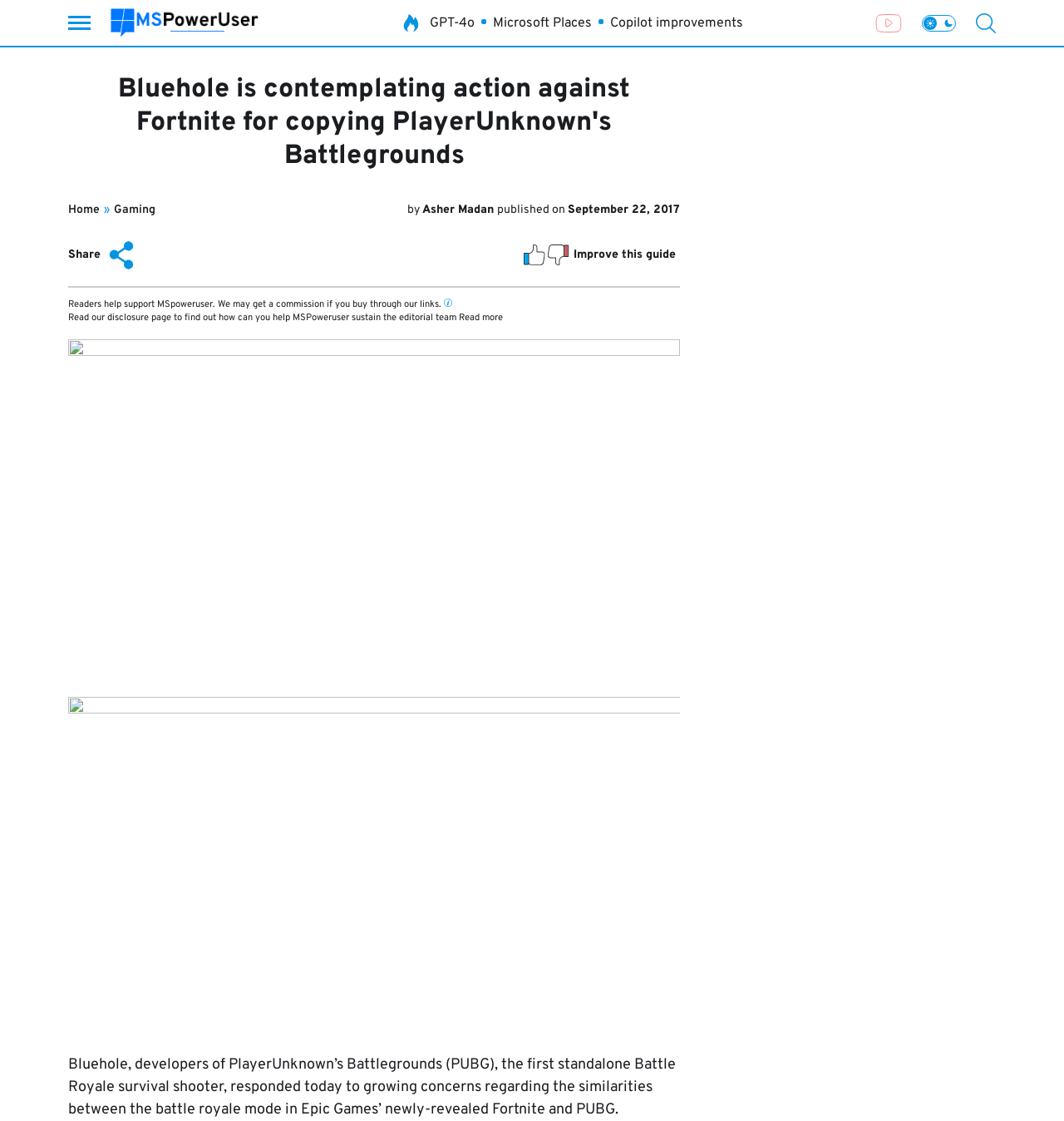Provide a short answer using a single word or phrase for the following question: 
What is the date of publication of the article?

September 22, 2017